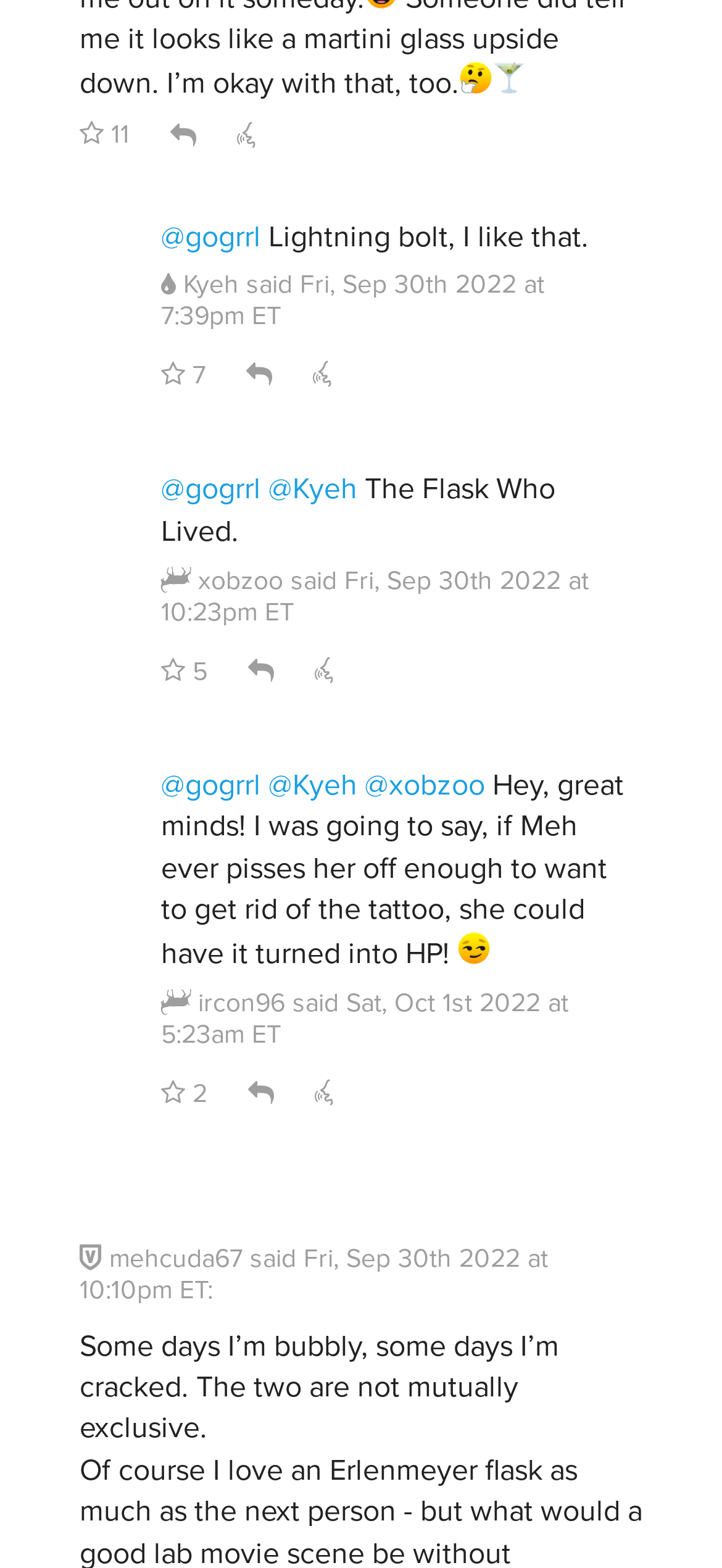Respond with a single word or phrase:
What is the time when 'xobzoo' made a comment?

Fri, Sep 30th 2022 at 10:23pm ET